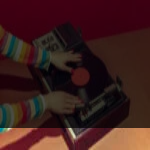Provide a one-word or short-phrase answer to the question:
What is the background of the turntable?

Bold, minimalist backdrop